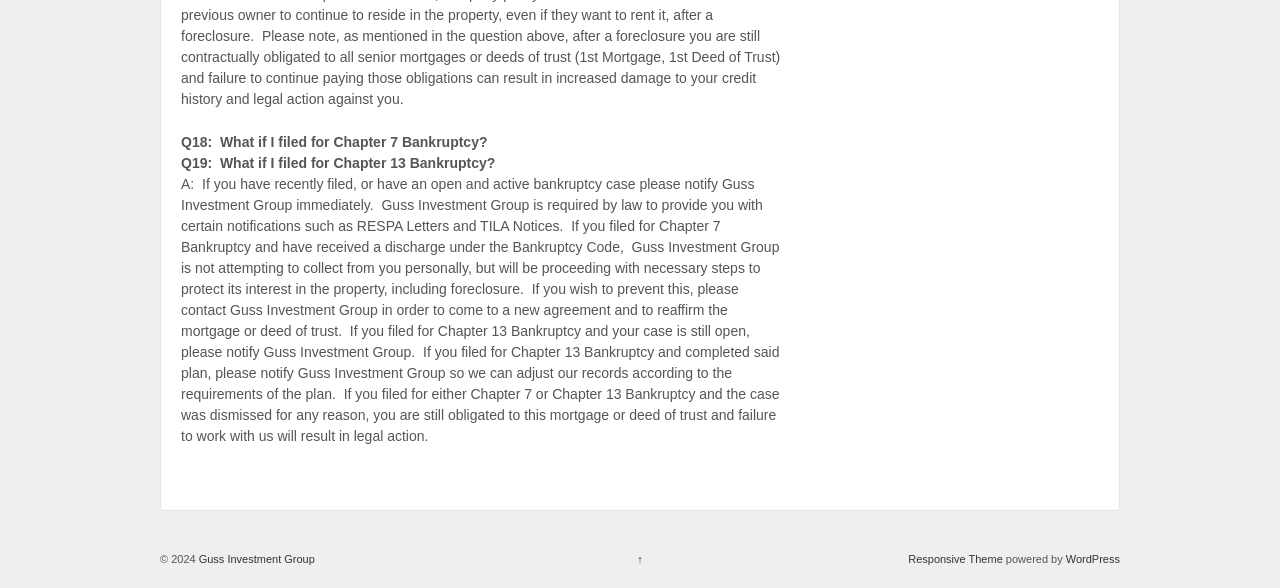Given the element description Responsive Theme, specify the bounding box coordinates of the corresponding UI element in the format (top-left x, top-left y, bottom-right x, bottom-right y). All values must be between 0 and 1.

[0.71, 0.941, 0.783, 0.961]